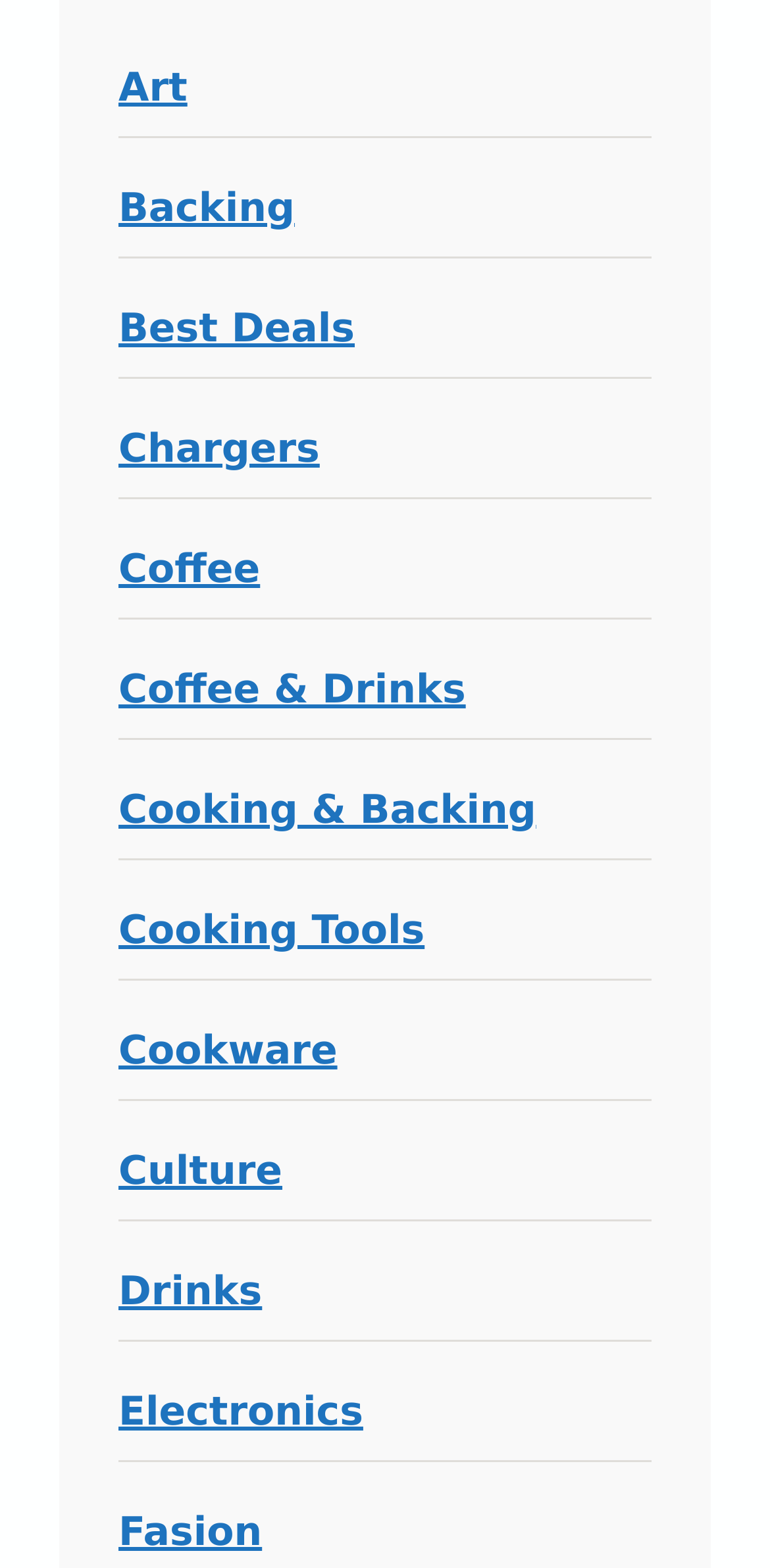Please respond to the question using a single word or phrase:
How many categories are there on the webpage?

19